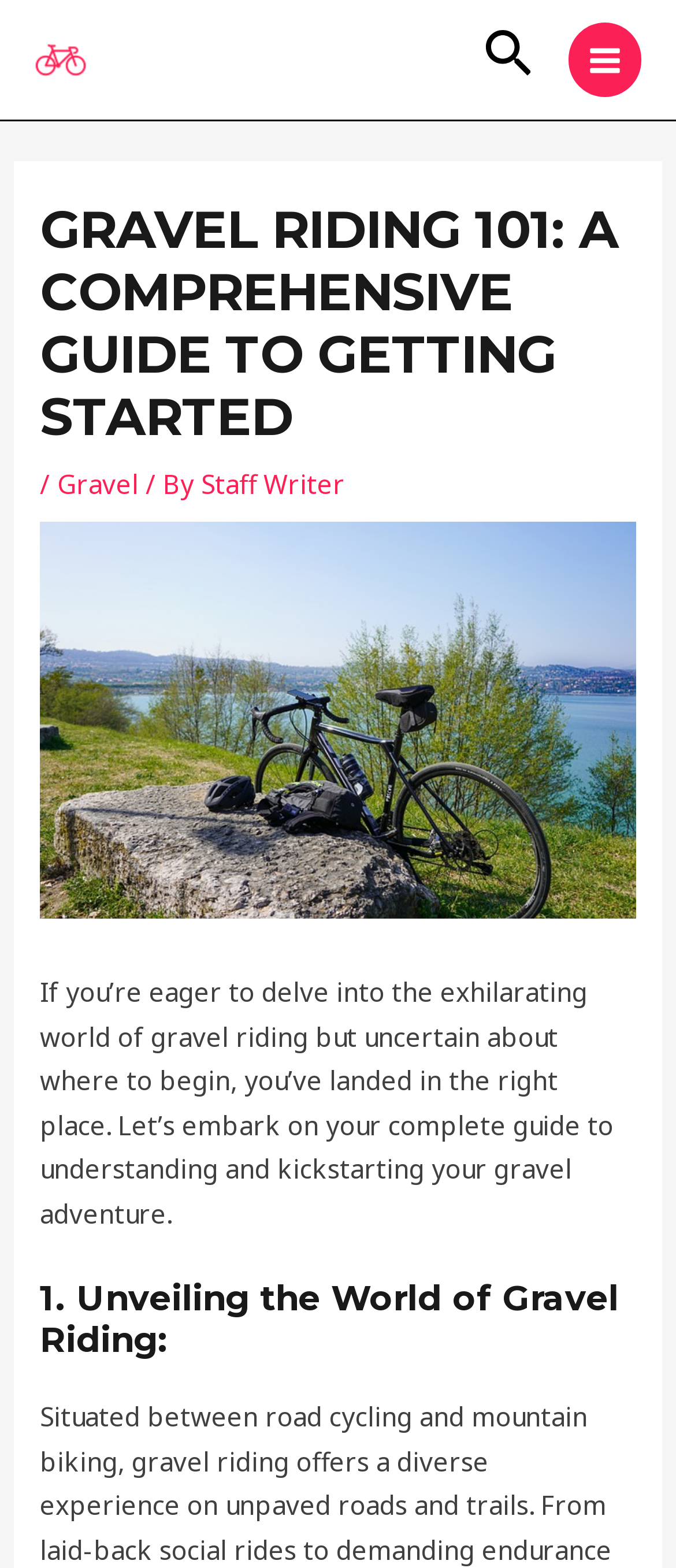Explain the webpage in detail, including its primary components.

The webpage is a comprehensive guide to gravel riding, with a focus on getting started. At the top left, there is a link to "Everything Cycling" accompanied by an image with the same name. To the right of this, there is a search icon link with an image. Further to the right, there is a "MAIN MENU" button with an image.

Below these elements, there is a large header section that spans almost the entire width of the page. This section contains a heading that reads "GRAVEL RIDING 101: A COMPREHENSIVE GUIDE TO GETTING STARTED" in large font. Below this heading, there is a separator line, followed by a link to "Gravel" and a link to the author, "Staff Writer".

The main content of the page begins with a paragraph of text that introduces the world of gravel riding and invites readers to embark on a complete guide to understanding and kickstarting their gravel adventure. This text is followed by a heading that reads "1. Unveiling the World of Gravel Riding:", which suggests that the page will be divided into sections or chapters.

There are a total of 3 images on the page, all of which are icons or logos. There are 4 links on the page, including the "Everything Cycling" link, the search icon link, and the two links in the header section. There is one button on the page, which is the "MAIN MENU" button.